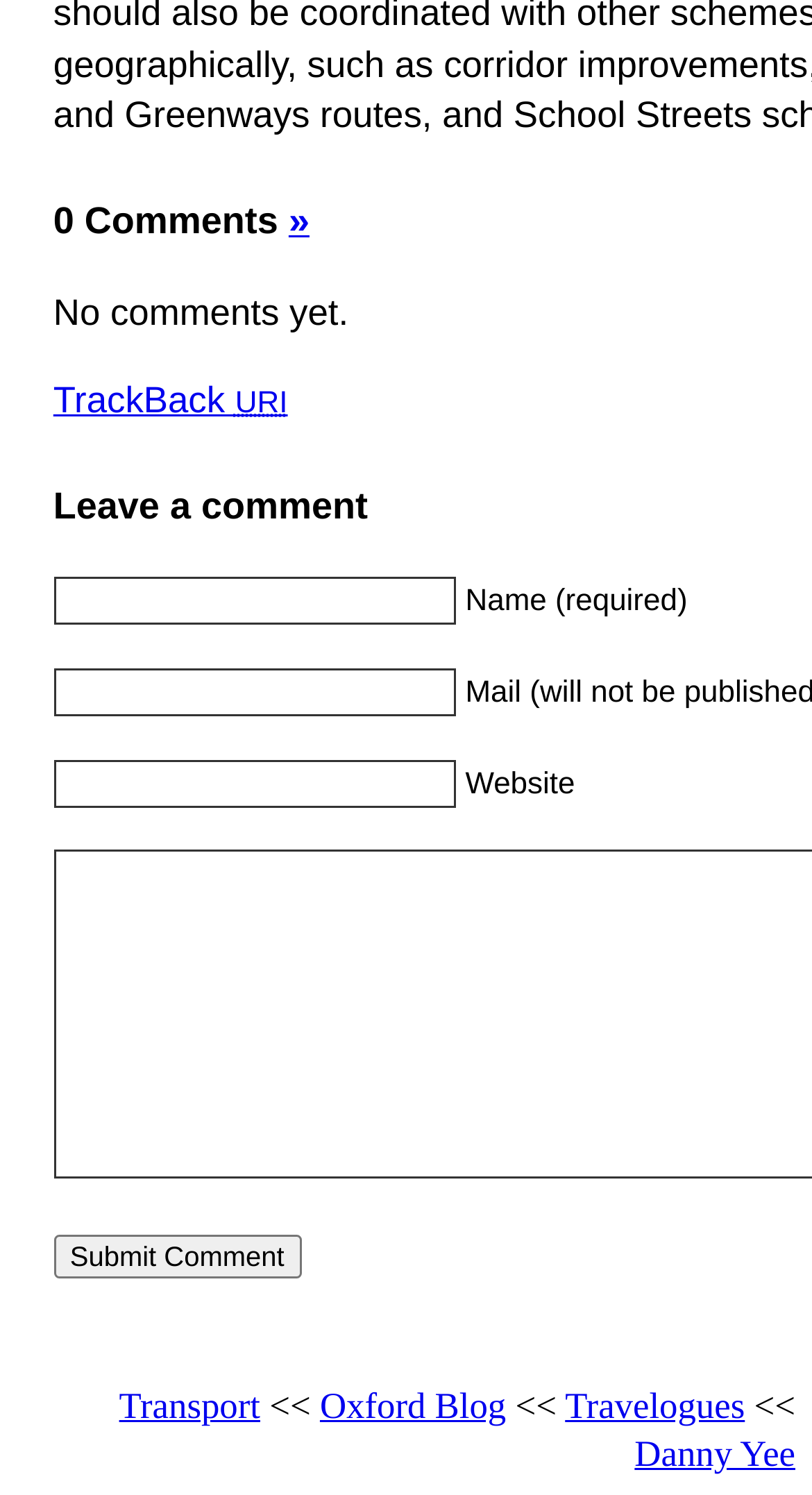Please locate the bounding box coordinates for the element that should be clicked to achieve the following instruction: "Click the 'Danny Yee' link". Ensure the coordinates are given as four float numbers between 0 and 1, i.e., [left, top, right, bottom].

[0.781, 0.958, 0.979, 0.986]